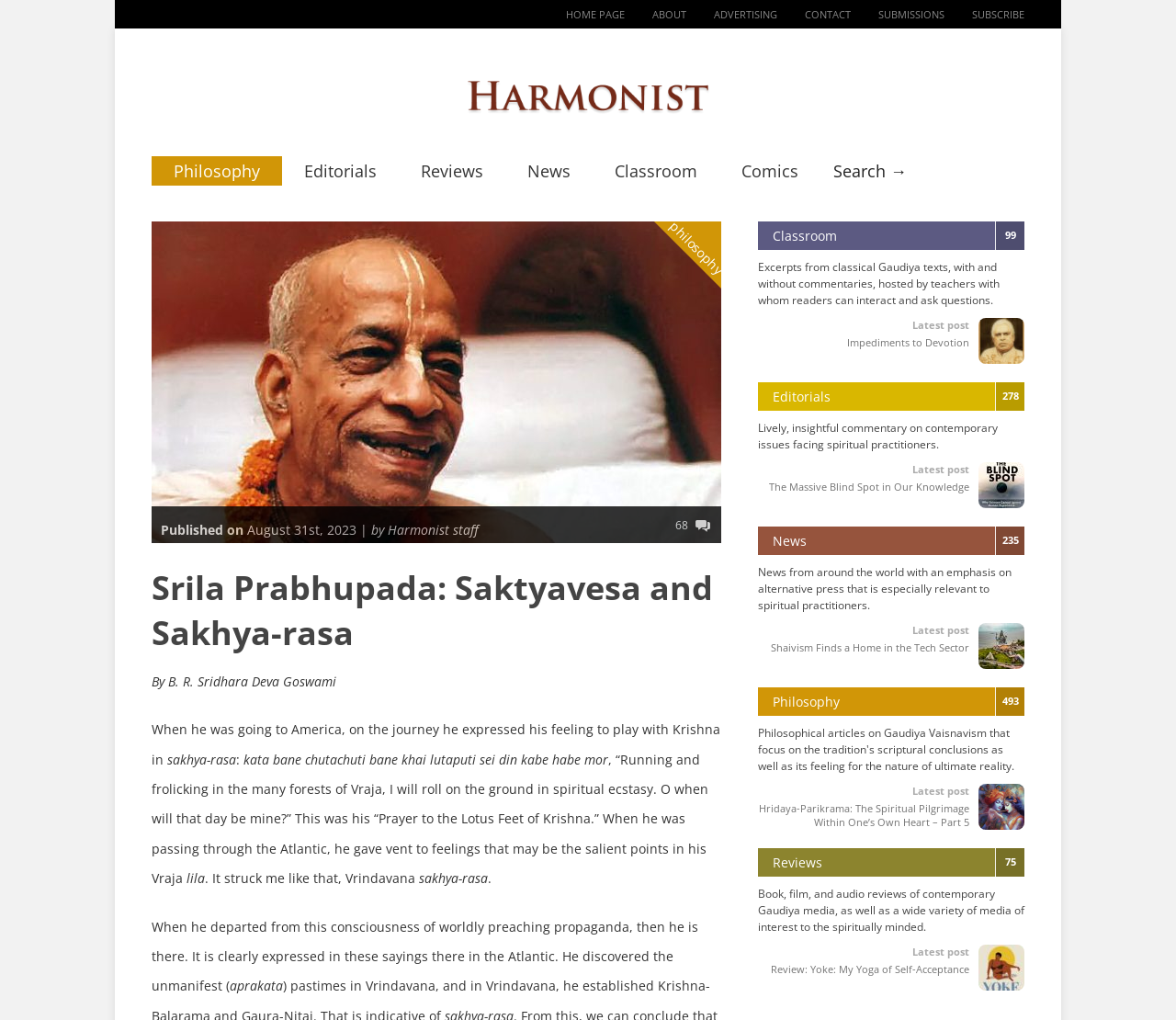Could you find the bounding box coordinates of the clickable area to complete this instruction: "Read the 'Philosophy' article"?

[0.129, 0.153, 0.24, 0.182]